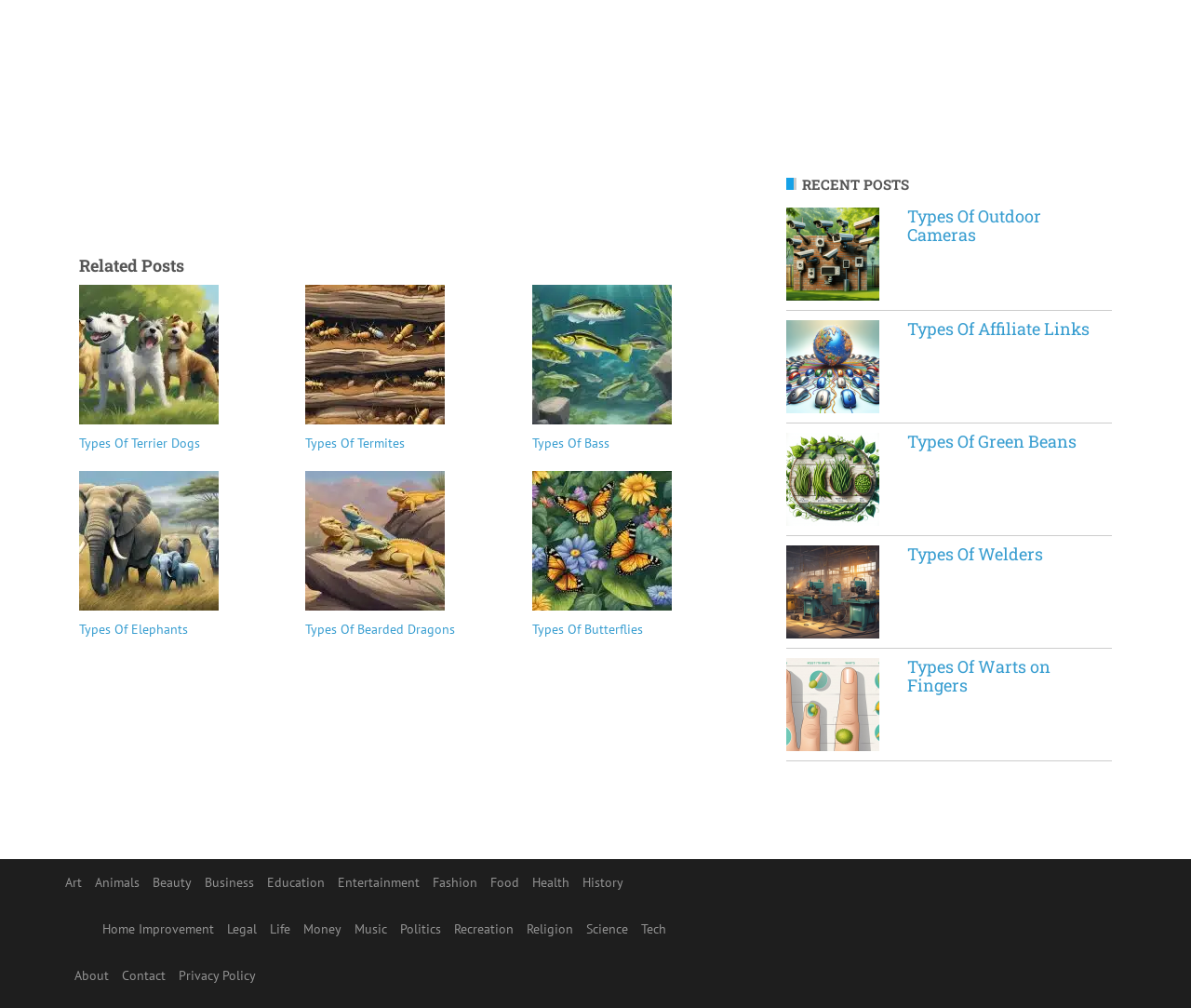Pinpoint the bounding box coordinates of the area that must be clicked to complete this instruction: "View 'Types Of Outdoor Cameras'".

[0.66, 0.206, 0.738, 0.298]